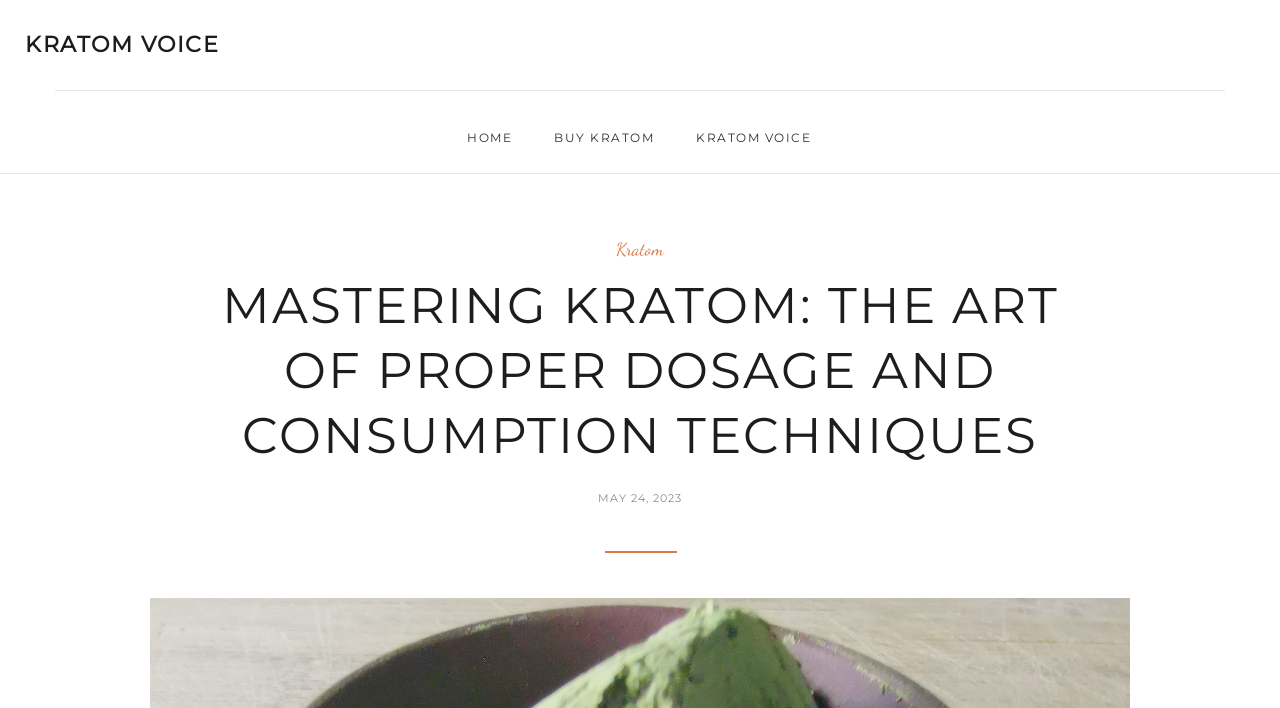Write an exhaustive caption that covers the webpage's main aspects.

The webpage is about Mastering Kratom, specifically focusing on proper dosage and consumption techniques. At the top left, there is a link to "KRATOM VOICE". To the right of it, there are three more links: "HOME", "BUY KRATOM", and another "KRATOM VOICE". 

Below these links, there is a header section that spans across the page. Within this section, there is a link to "Kratom" on the left side. The main title "MASTERING KRATOM: THE ART OF PROPER DOSAGE AND CONSUMPTION TECHNIQUES" is centered in this section. 

Further down, there is a timestamp "MAY 24, 2023" on the right side of the page, indicating the date of publication or update.